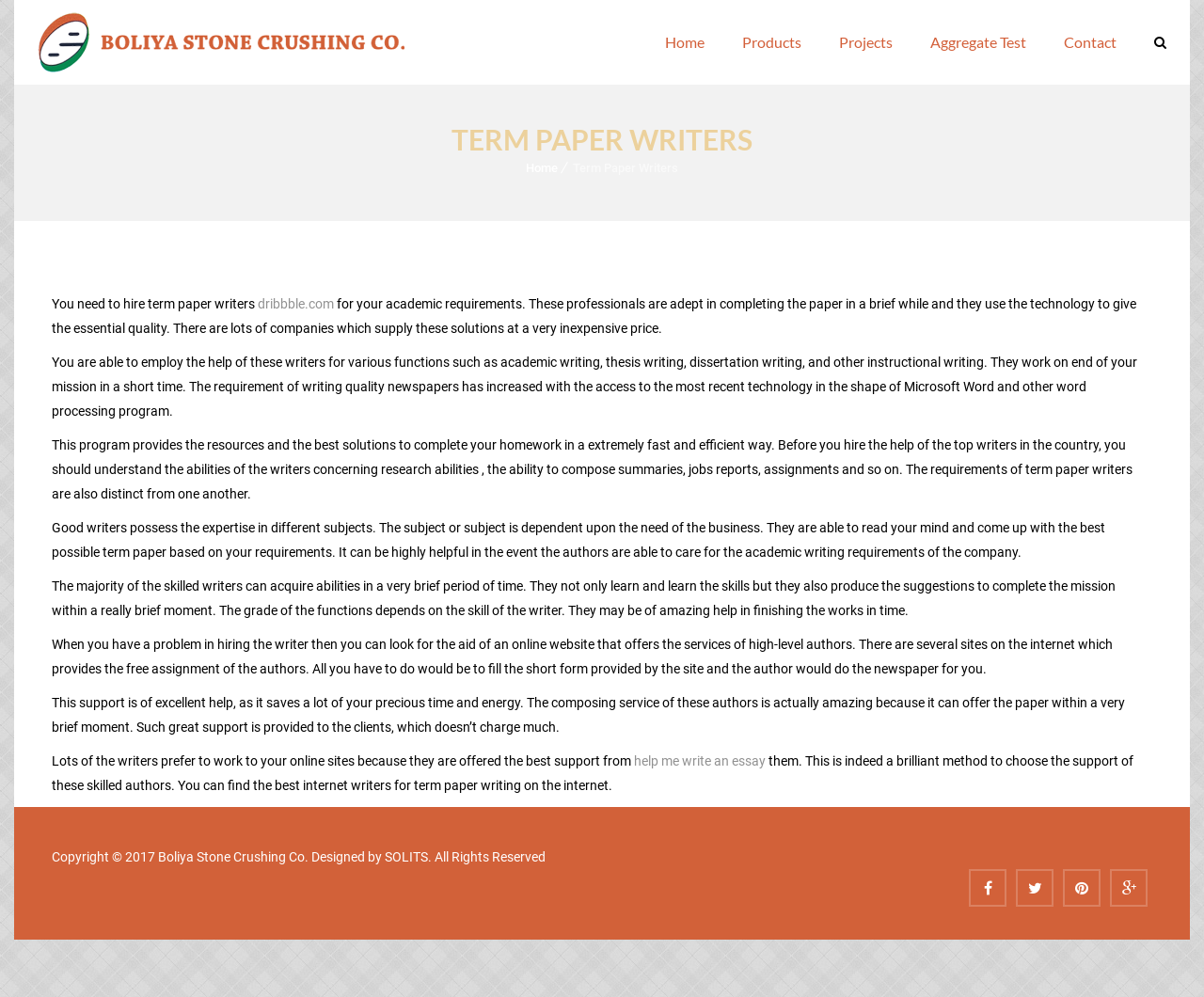Provide a brief response to the question below using a single word or phrase: 
Who designed the webpage?

SOLITS